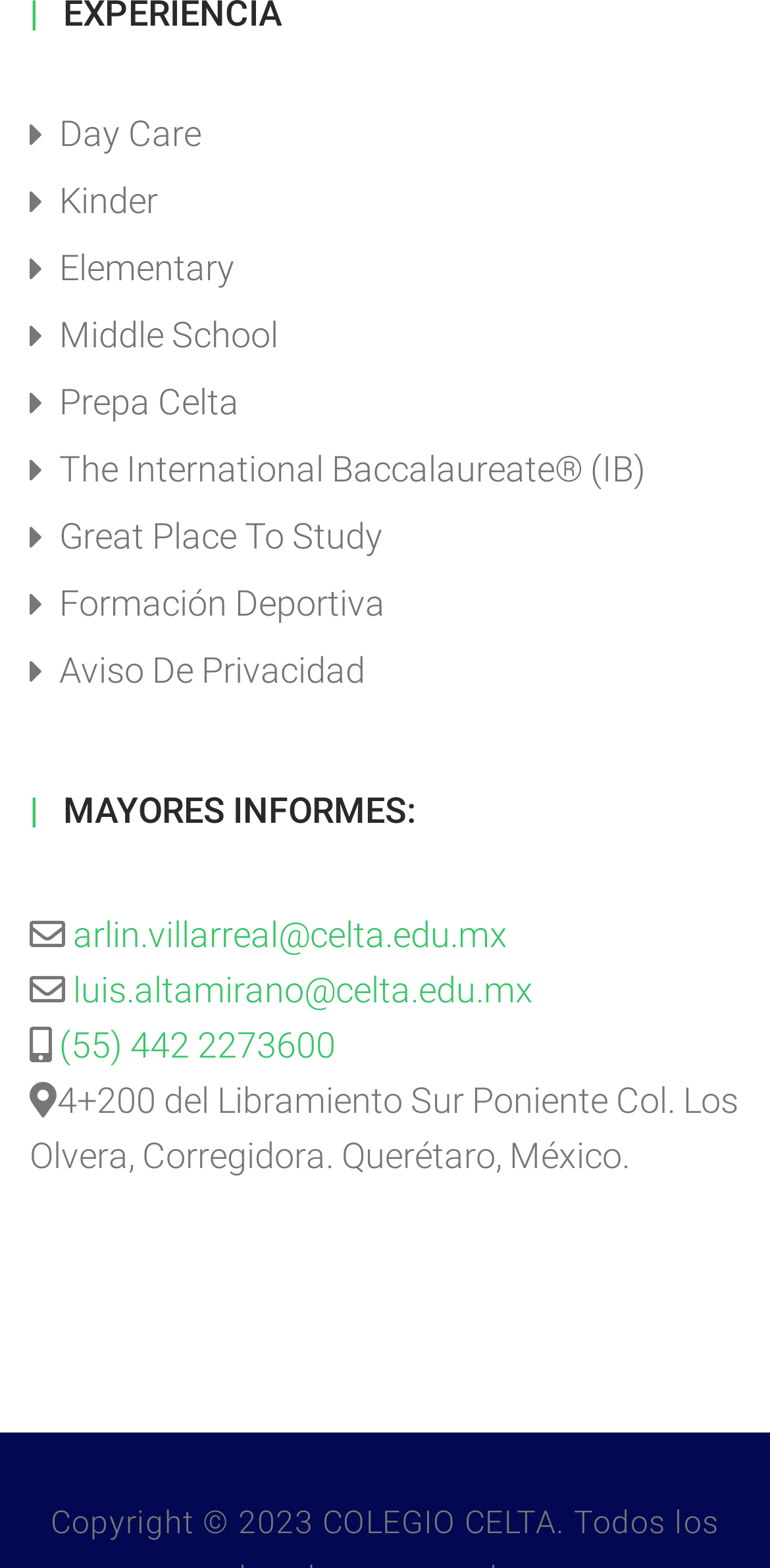Kindly determine the bounding box coordinates for the area that needs to be clicked to execute this instruction: "Learn more about Formación Deportiva".

[0.077, 0.371, 0.5, 0.397]